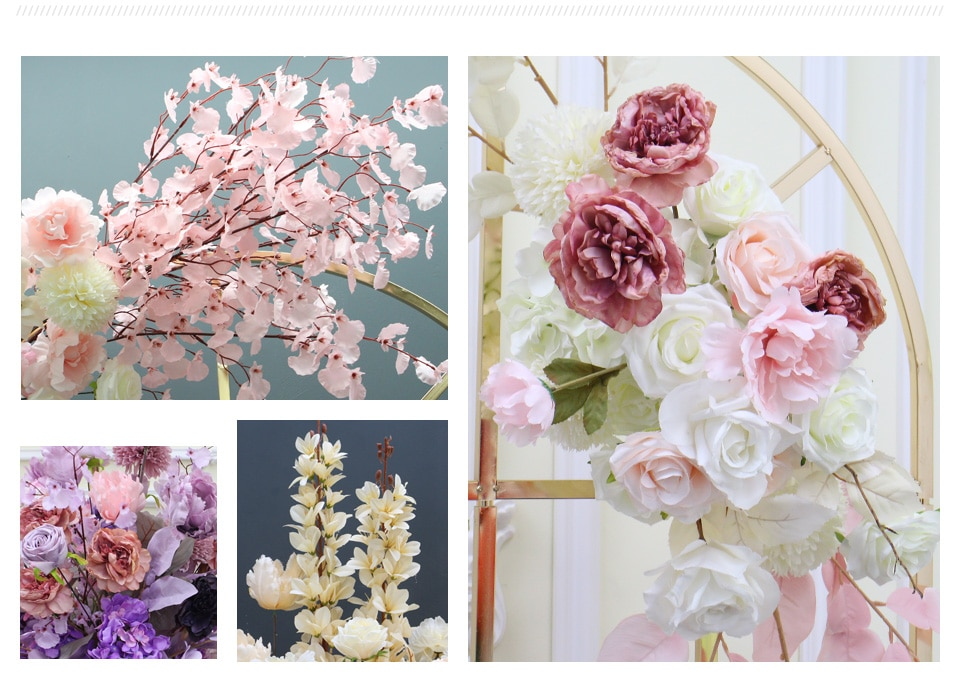Please provide a comprehensive response to the question below by analyzing the image: 
What is the dominant color of the backdrop?

The backdrop of muted greens enhances the floral arrangement, providing a subtle contrast to the vibrant colors of the flowers and adding depth to the overall display.